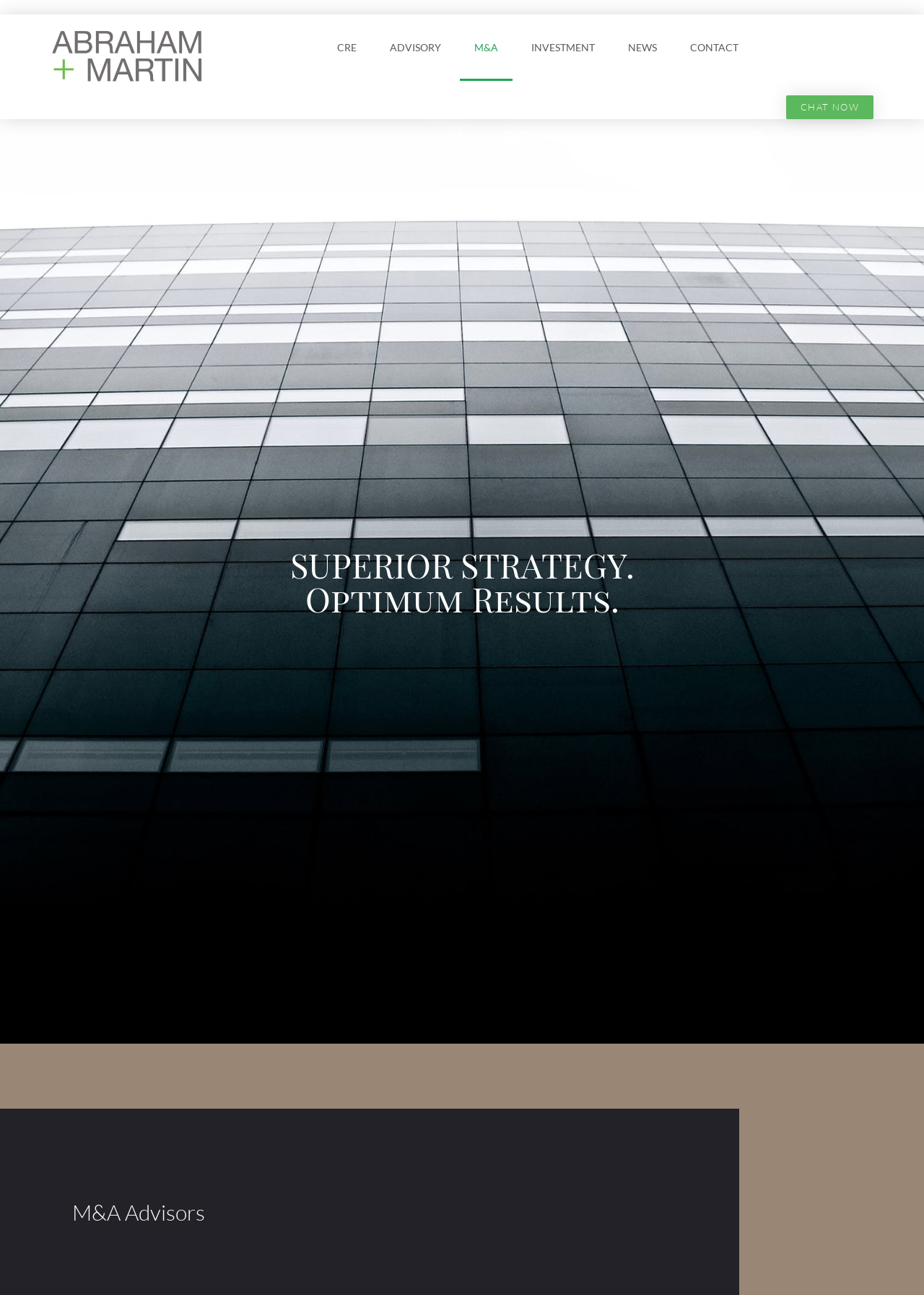Locate and provide the bounding box coordinates for the HTML element that matches this description: "CHAT NOW".

[0.851, 0.074, 0.945, 0.092]